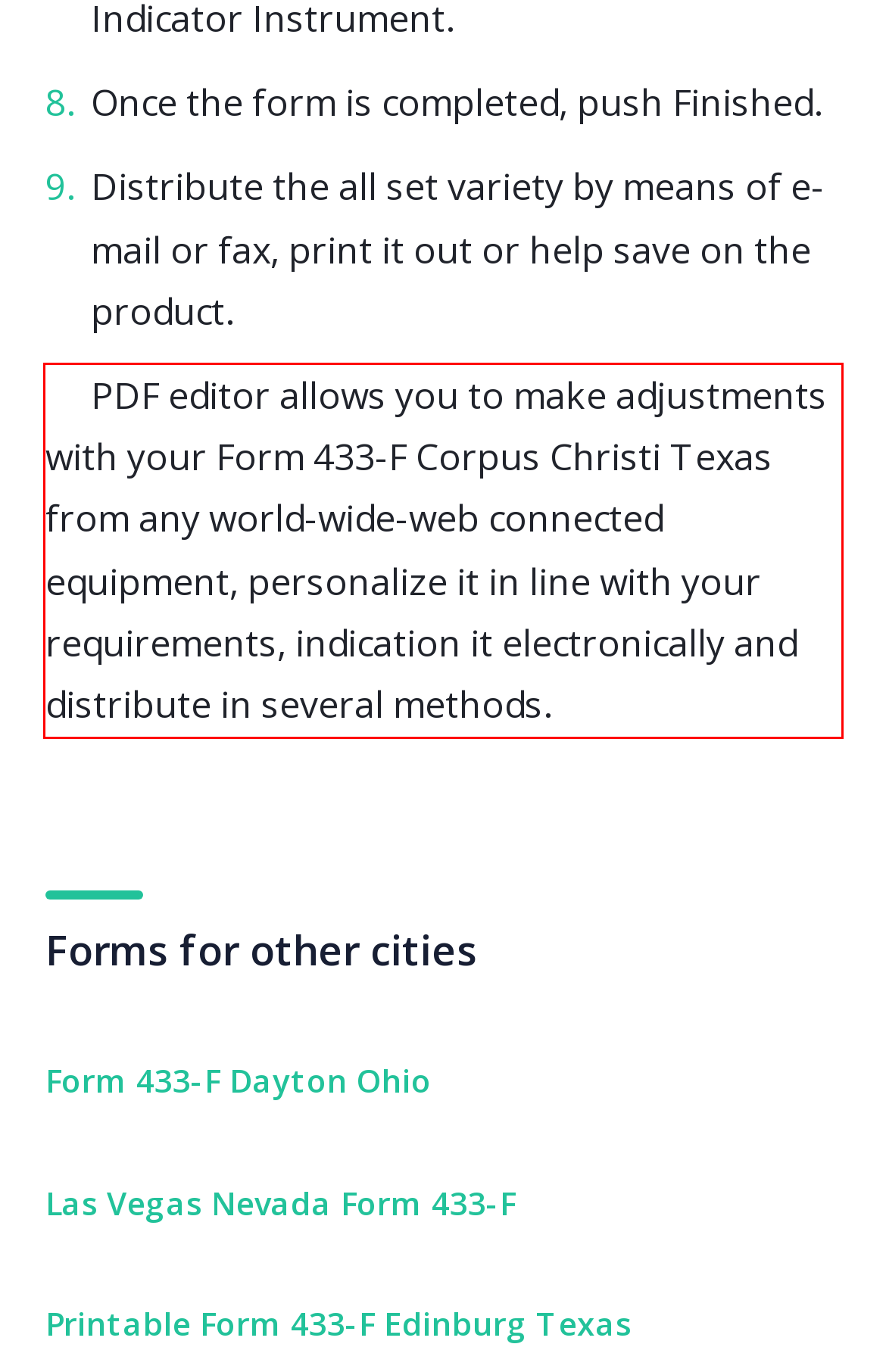You are given a screenshot of a webpage with a UI element highlighted by a red bounding box. Please perform OCR on the text content within this red bounding box.

PDF editor allows you to make adjustments with your Form 433-F Corpus Christi Texas from any world-wide-web connected equipment, personalize it in line with your requirements, indication it electronically and distribute in several methods.